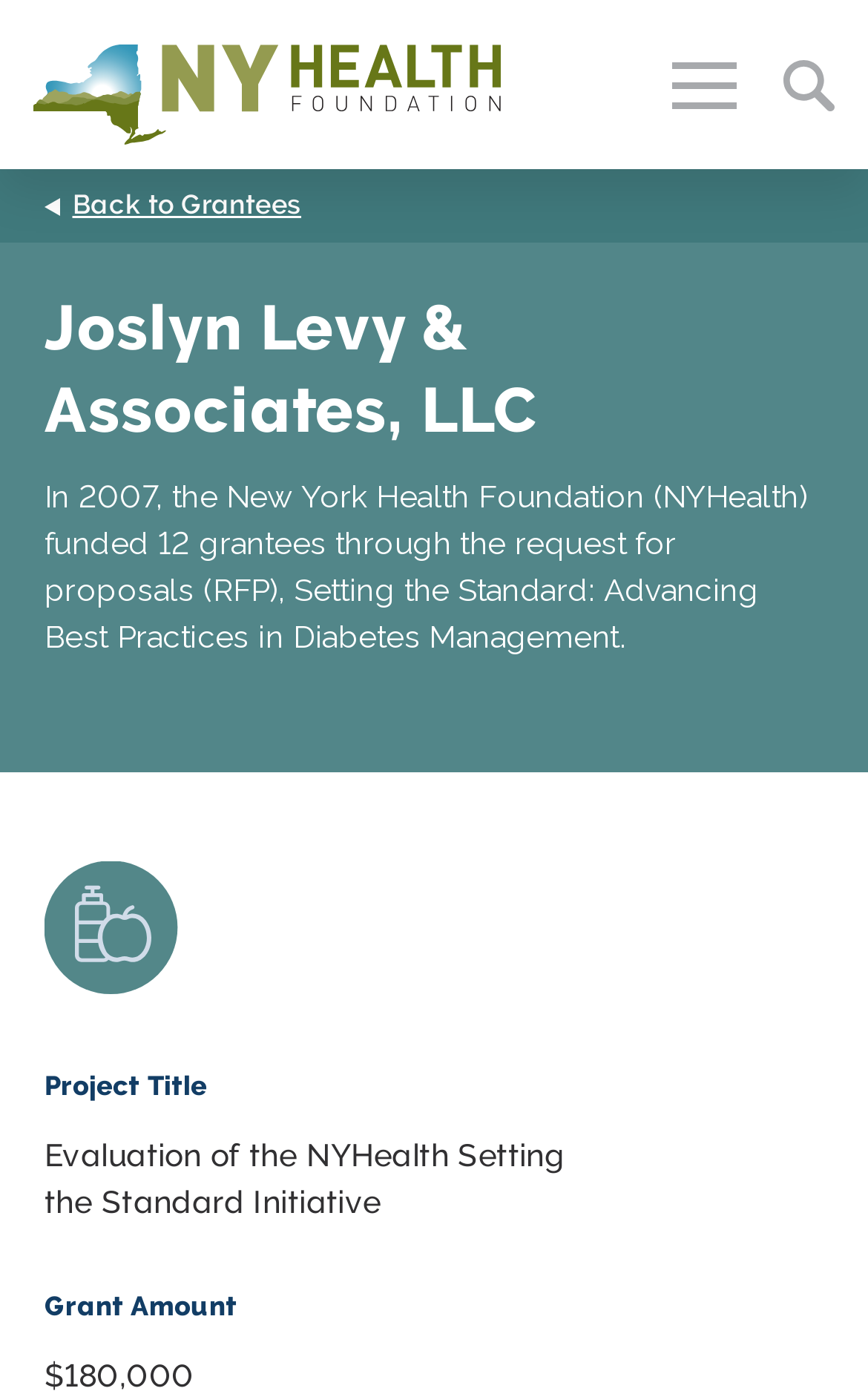Find the bounding box coordinates of the clickable area required to complete the following action: "get updates".

[0.0, 0.12, 0.5, 0.22]